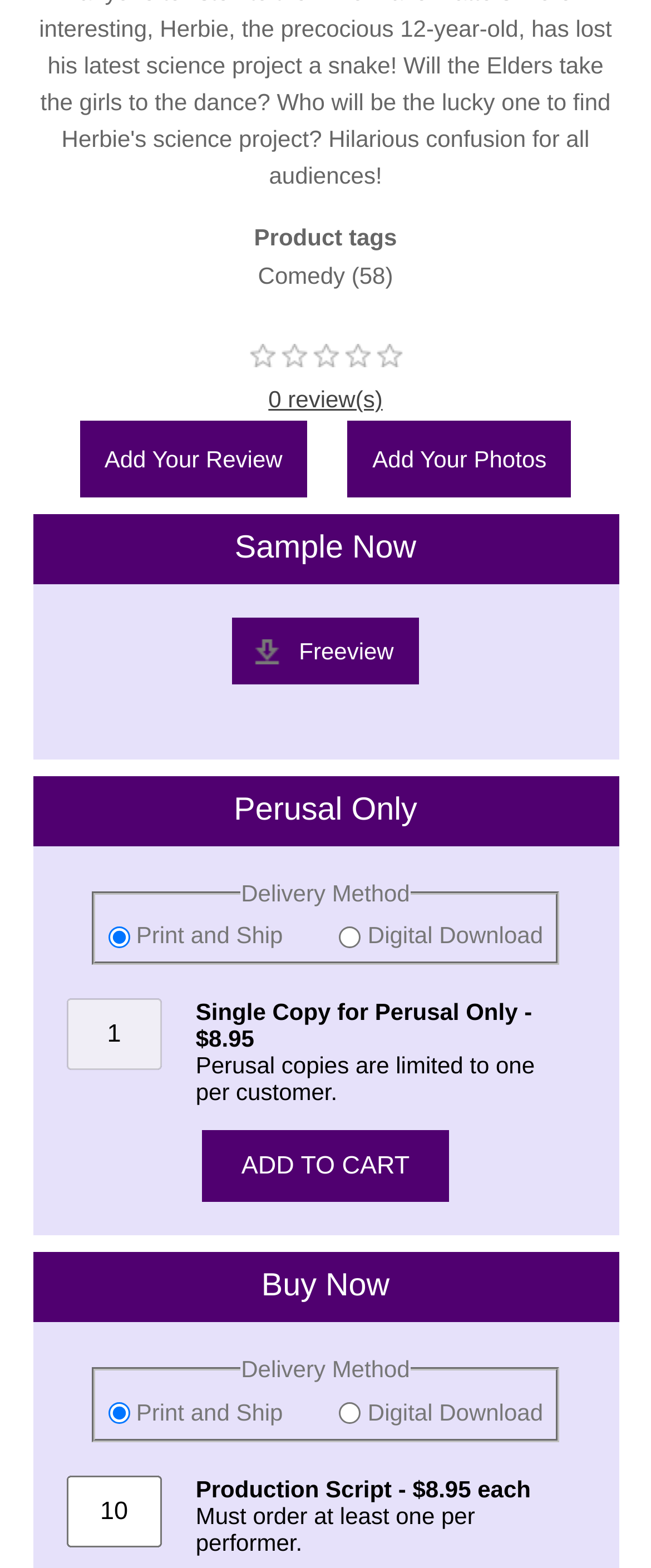Given the description of a UI element: "Freeview", identify the bounding box coordinates of the matching element in the webpage screenshot.

[0.357, 0.394, 0.643, 0.436]